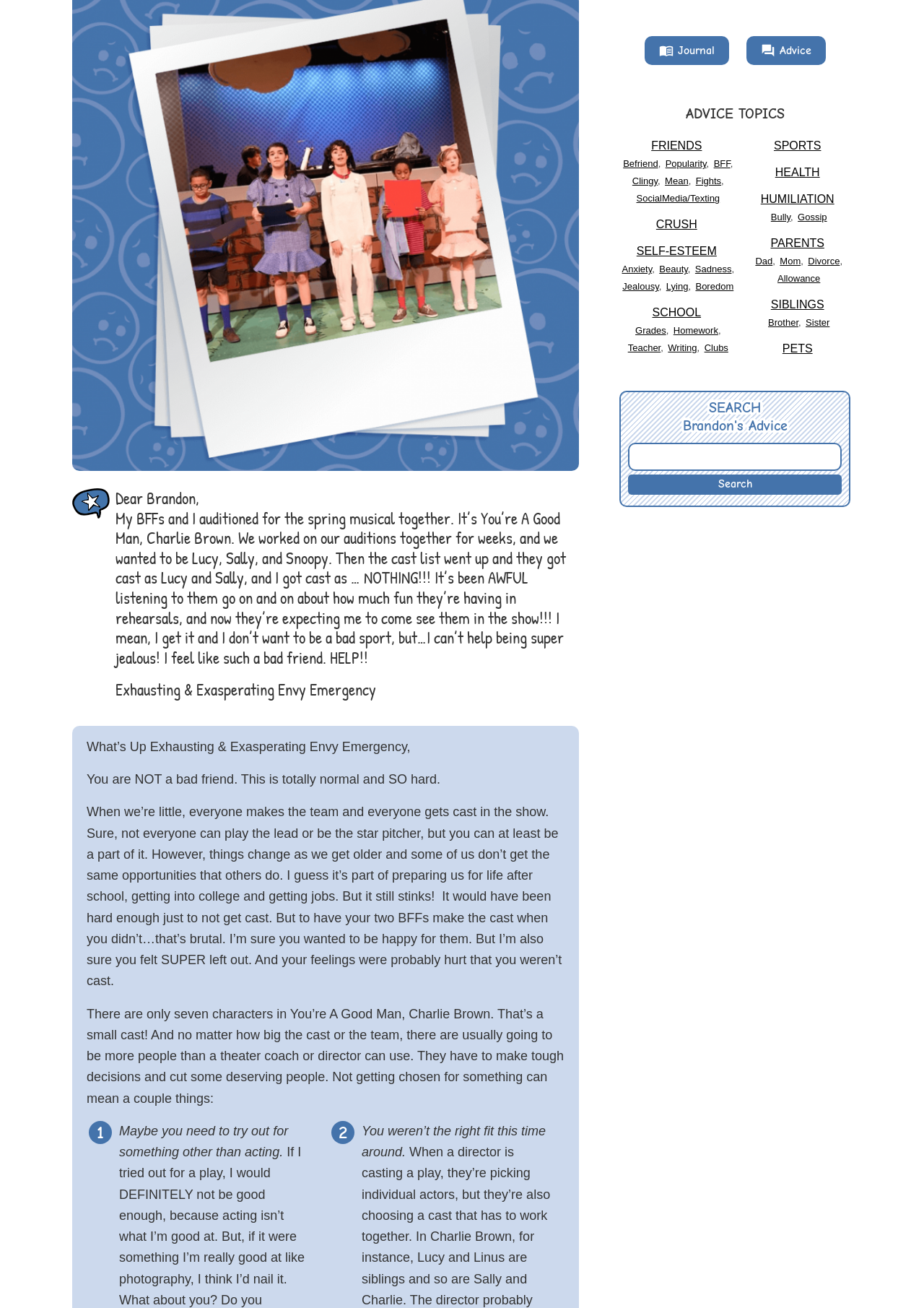Locate the bounding box of the UI element with the following description: "WRspice Input Format".

None